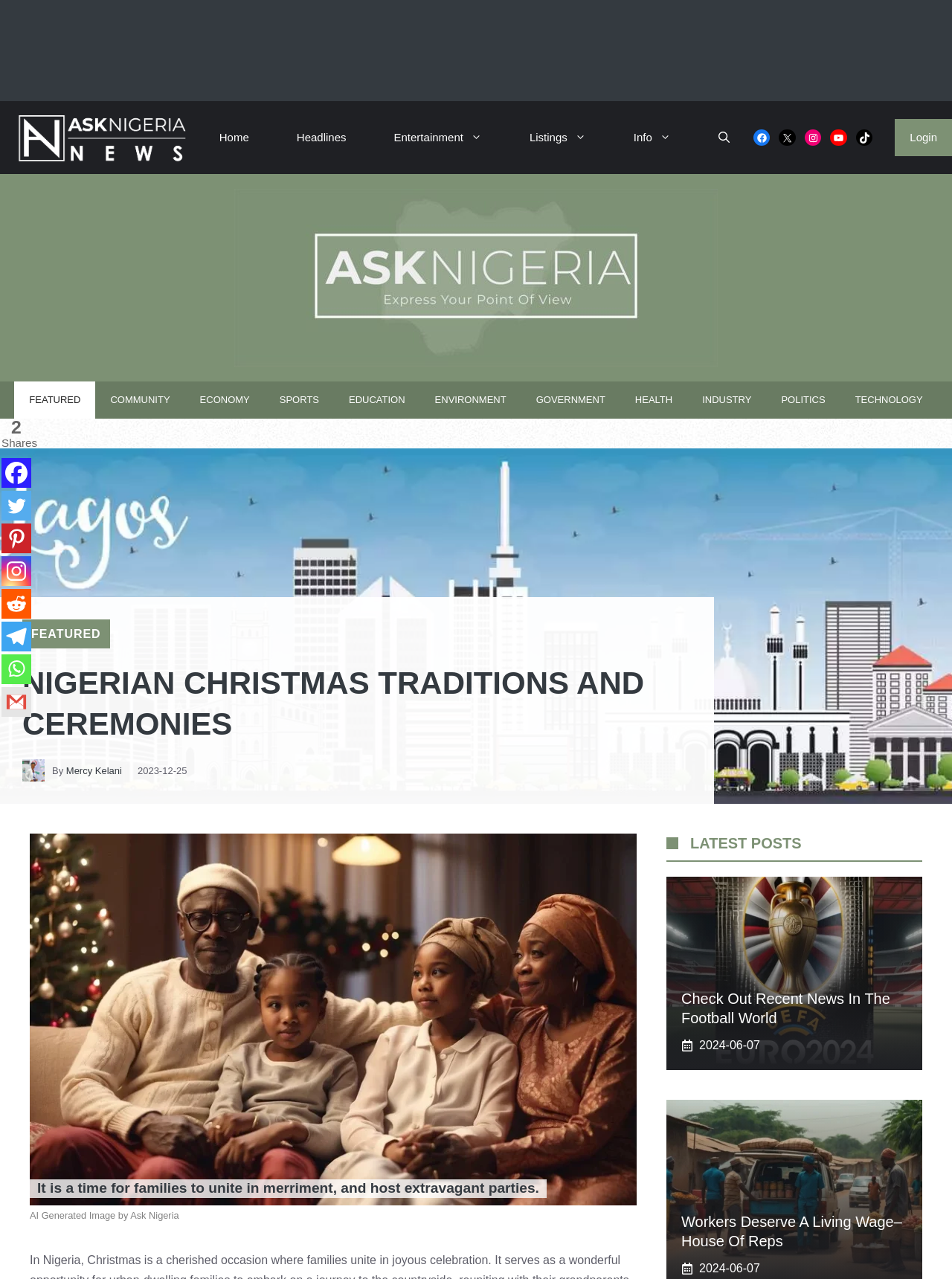Determine the bounding box coordinates of the area to click in order to meet this instruction: "Click the link to the homepage".

None